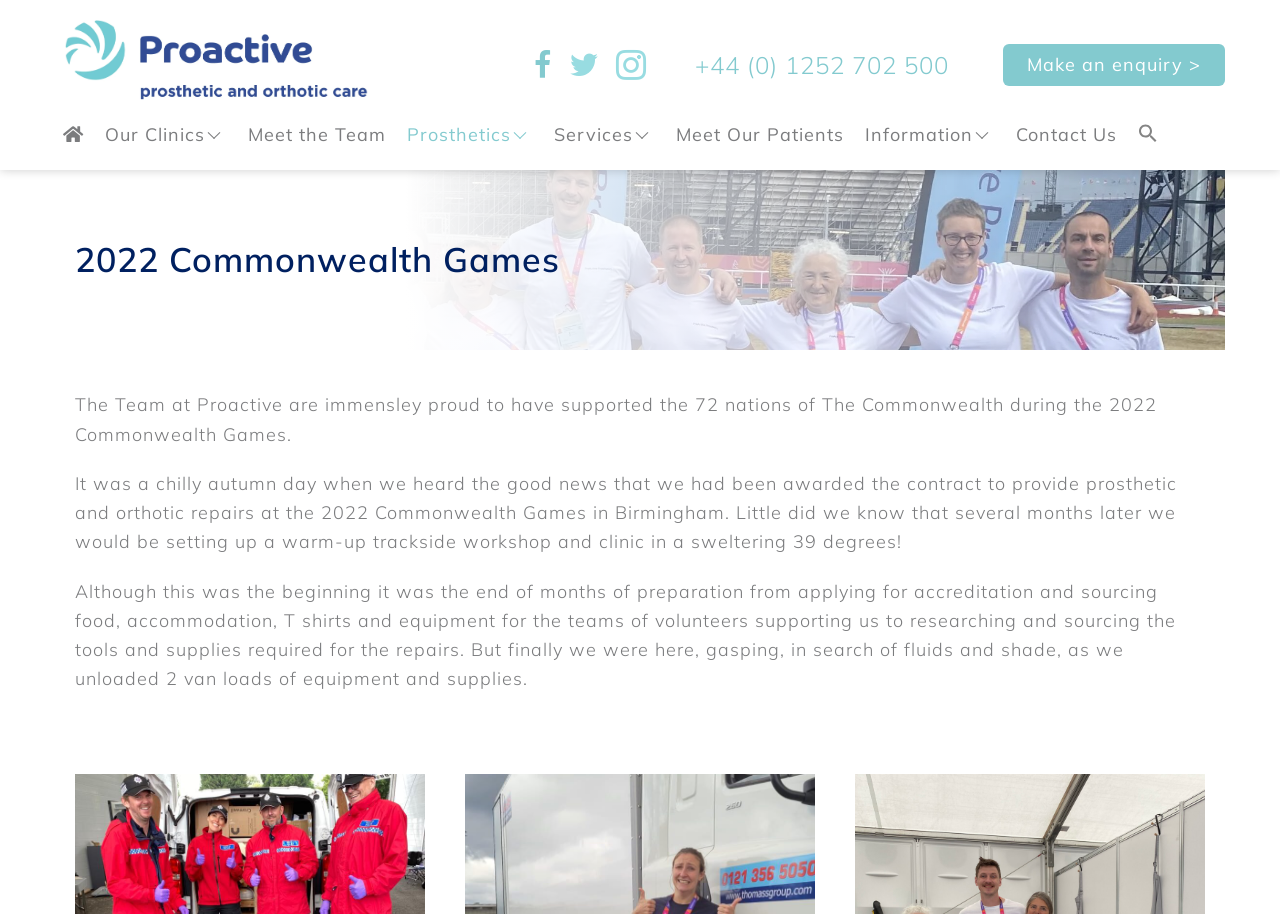Identify the bounding box coordinates of the area that should be clicked in order to complete the given instruction: "Open Our Clinics submenu". The bounding box coordinates should be four float numbers between 0 and 1, i.e., [left, top, right, bottom].

[0.159, 0.137, 0.176, 0.159]